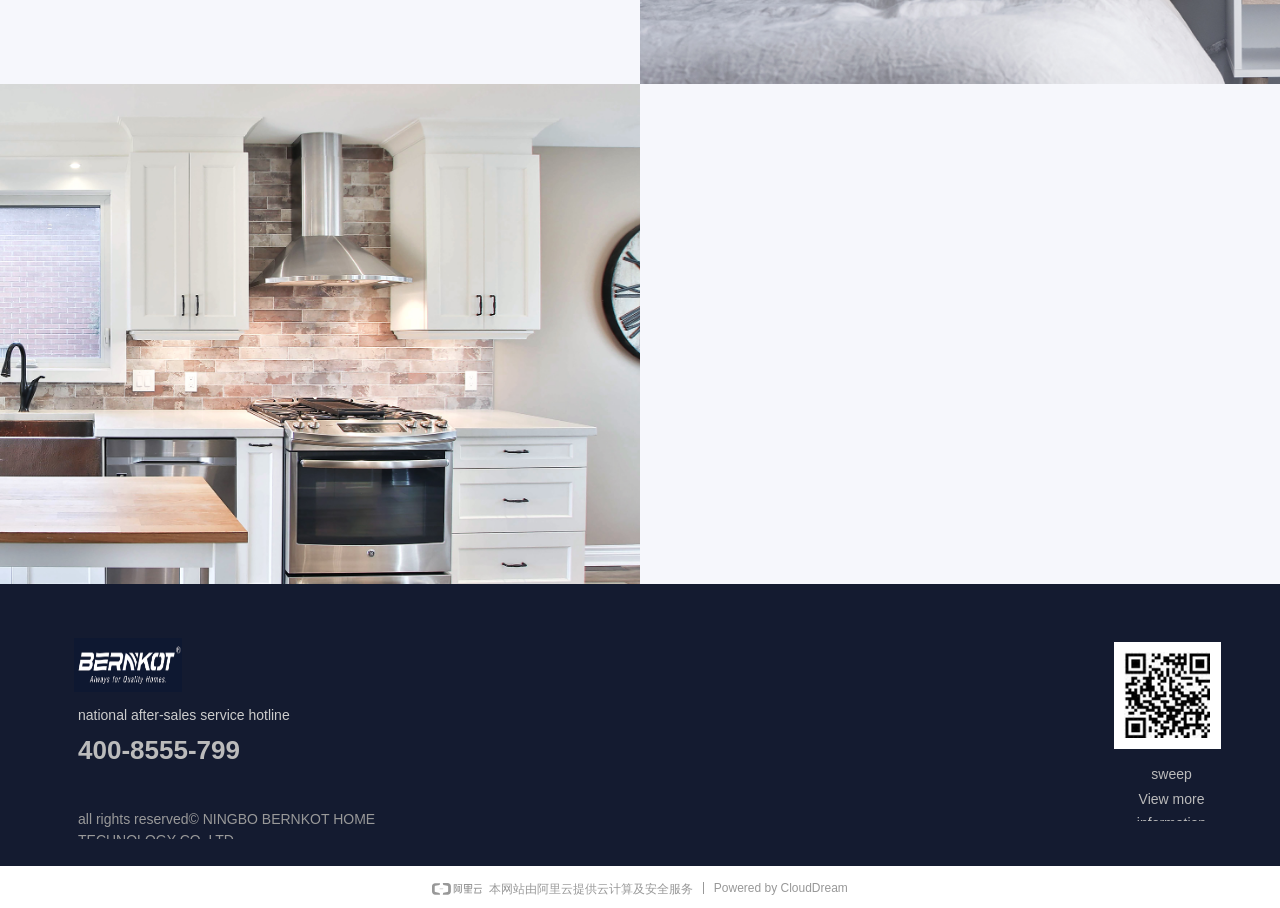Based on the image, please respond to the question with as much detail as possible:
How many months after completion acceptance is the machine installation guaranteed?

According to the StaticText element with the text 'Complete machine installation, 24 months after completion acceptance, including products and accessories. The main parts are guaranteed for 36 months under normal installation, use and maintenance.', the machine installation is guaranteed 24 months after completion acceptance.